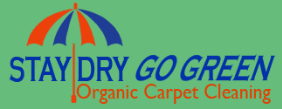Please provide a comprehensive response to the question below by analyzing the image: 
What does the umbrella symbolize?

The caption explains that the colorful umbrella with alternating red, blue, and orange sections symbolizes protection and innovation, which are likely key aspects of the 'Stay Dry Go Green' carpet cleaning service.